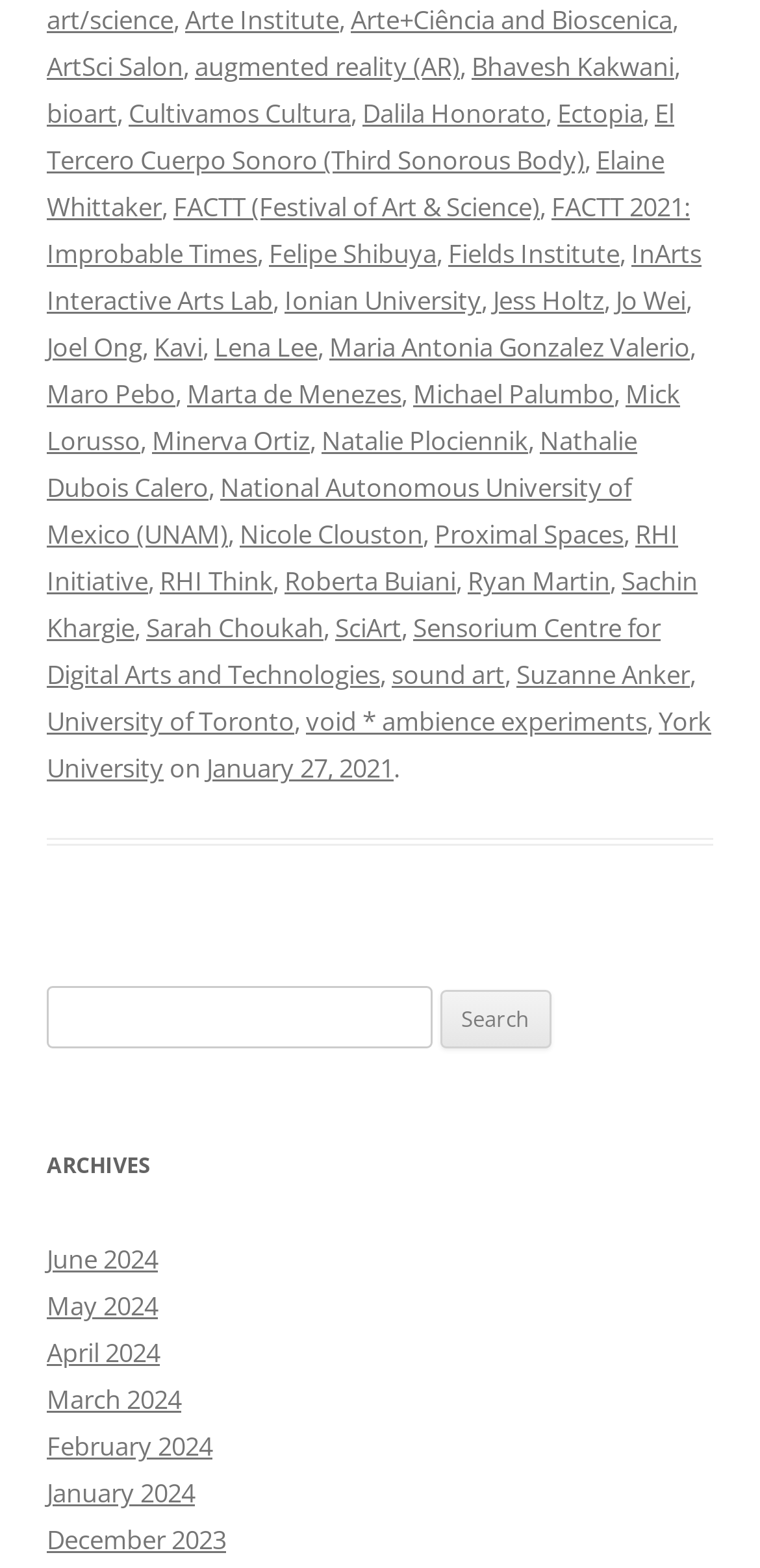Can you determine the bounding box coordinates of the area that needs to be clicked to fulfill the following instruction: "Go to ArtSci Salon"?

[0.062, 0.032, 0.241, 0.054]